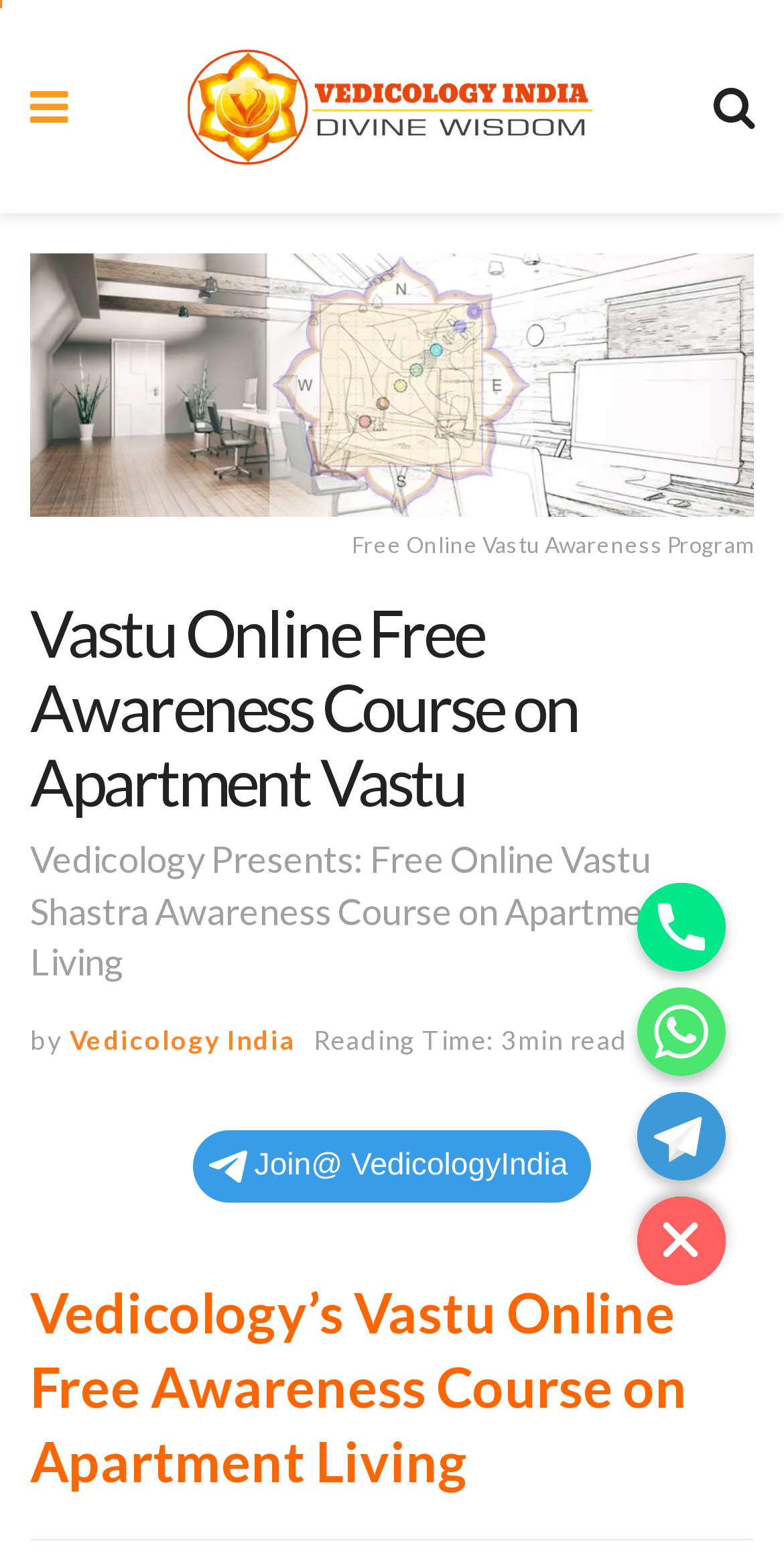Please find the bounding box for the UI element described by: "alt="VEDICOLOGY INDIA"".

[0.239, 0.029, 0.758, 0.106]